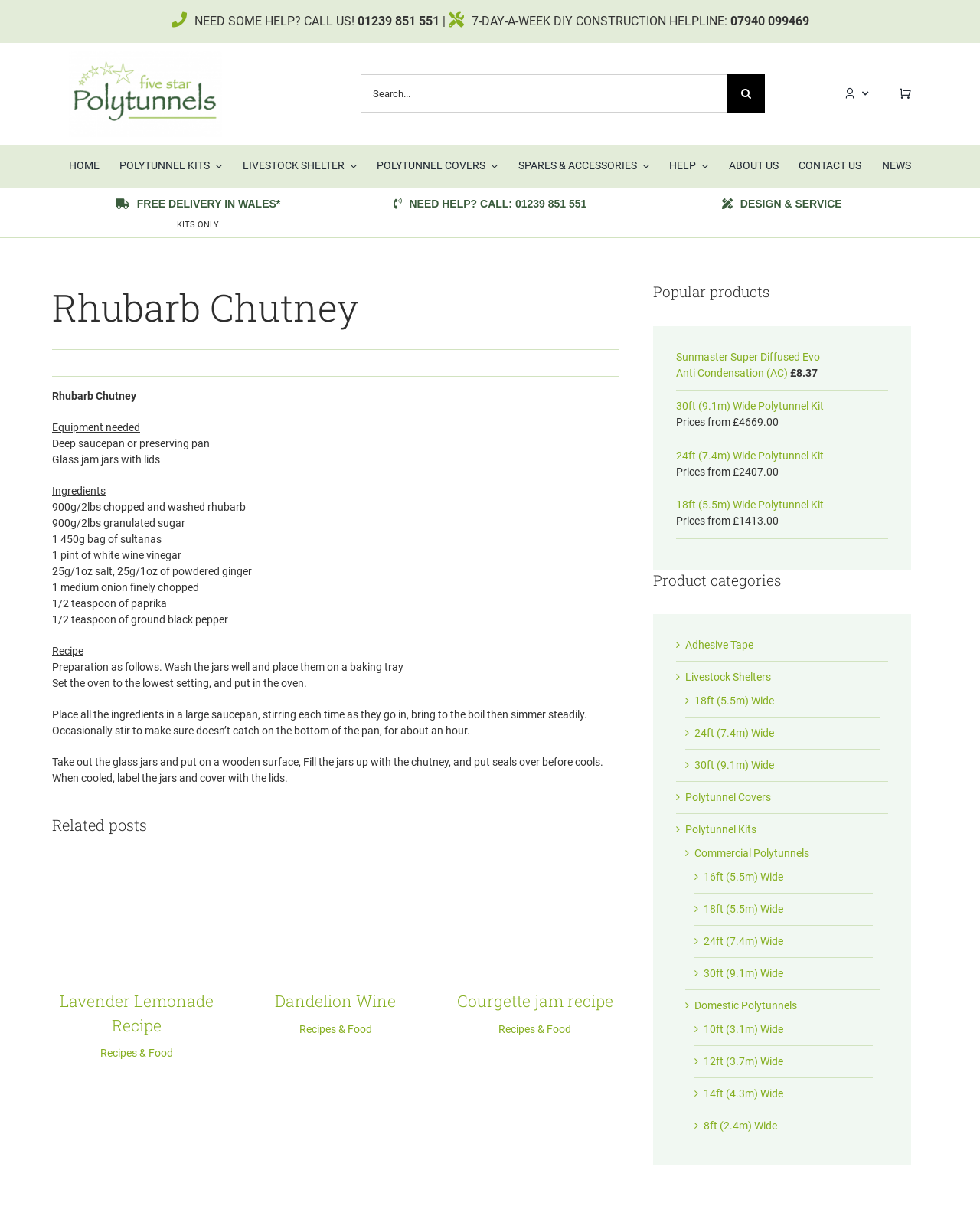Extract the bounding box coordinates of the UI element described: "18ft (5.5m) Wide Polytunnel Kit". Provide the coordinates in the format [left, top, right, bottom] with values ranging from 0 to 1.

[0.69, 0.41, 0.84, 0.42]